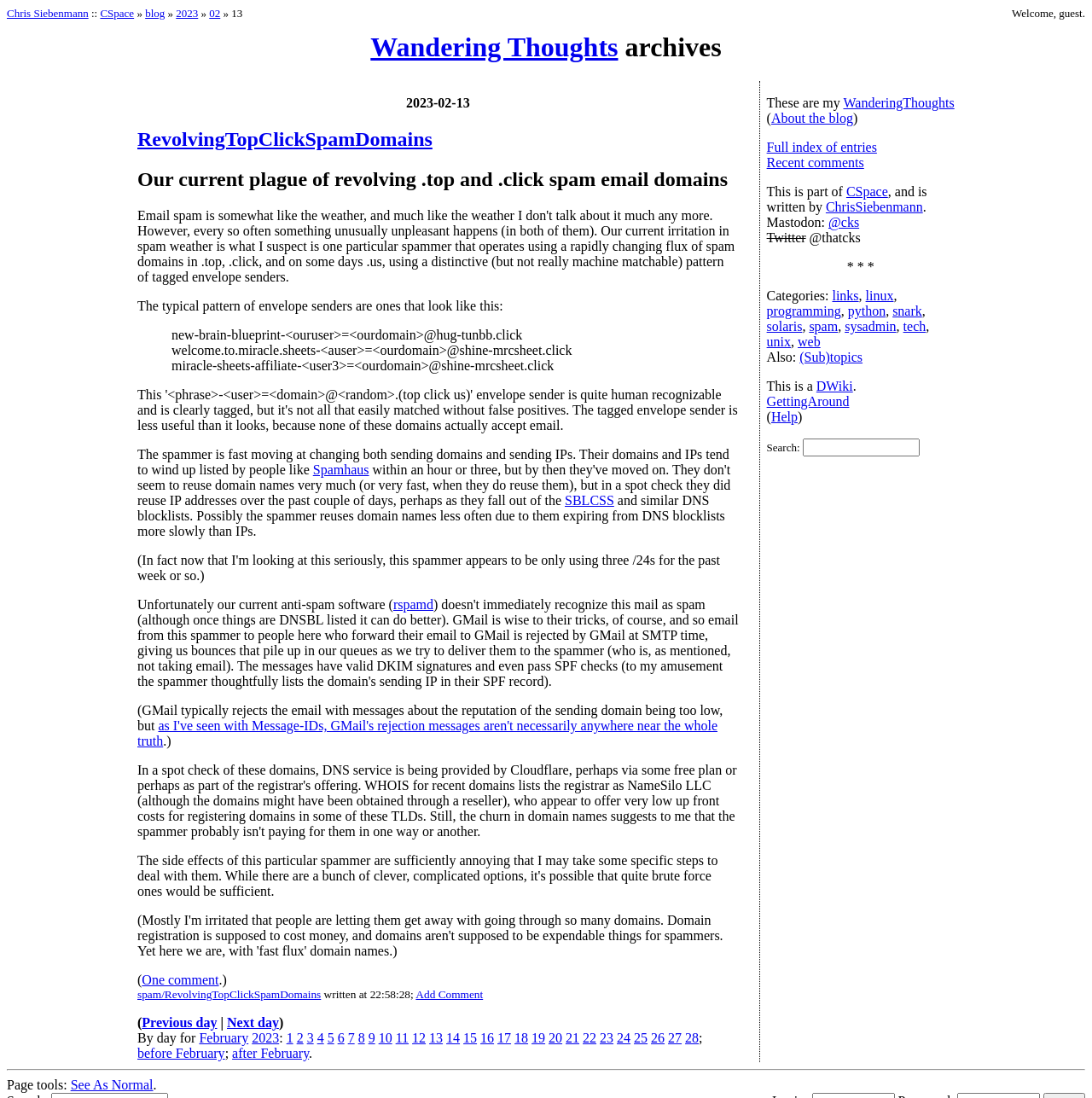Who is the author of the blog?
Using the image, give a concise answer in the form of a single word or short phrase.

Chris Siebenmann